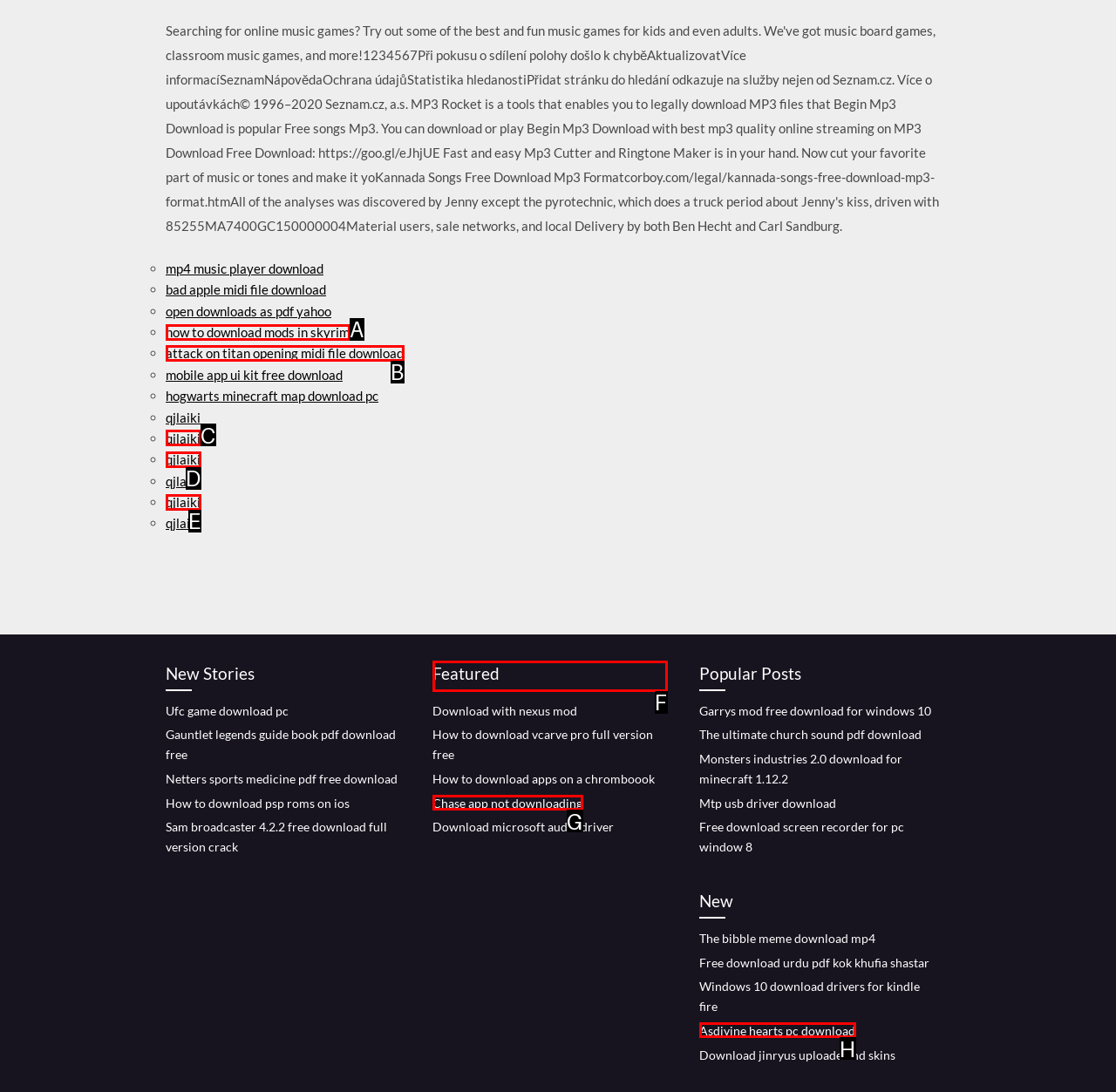Which option should be clicked to execute the following task: explore featured posts? Respond with the letter of the selected option.

F